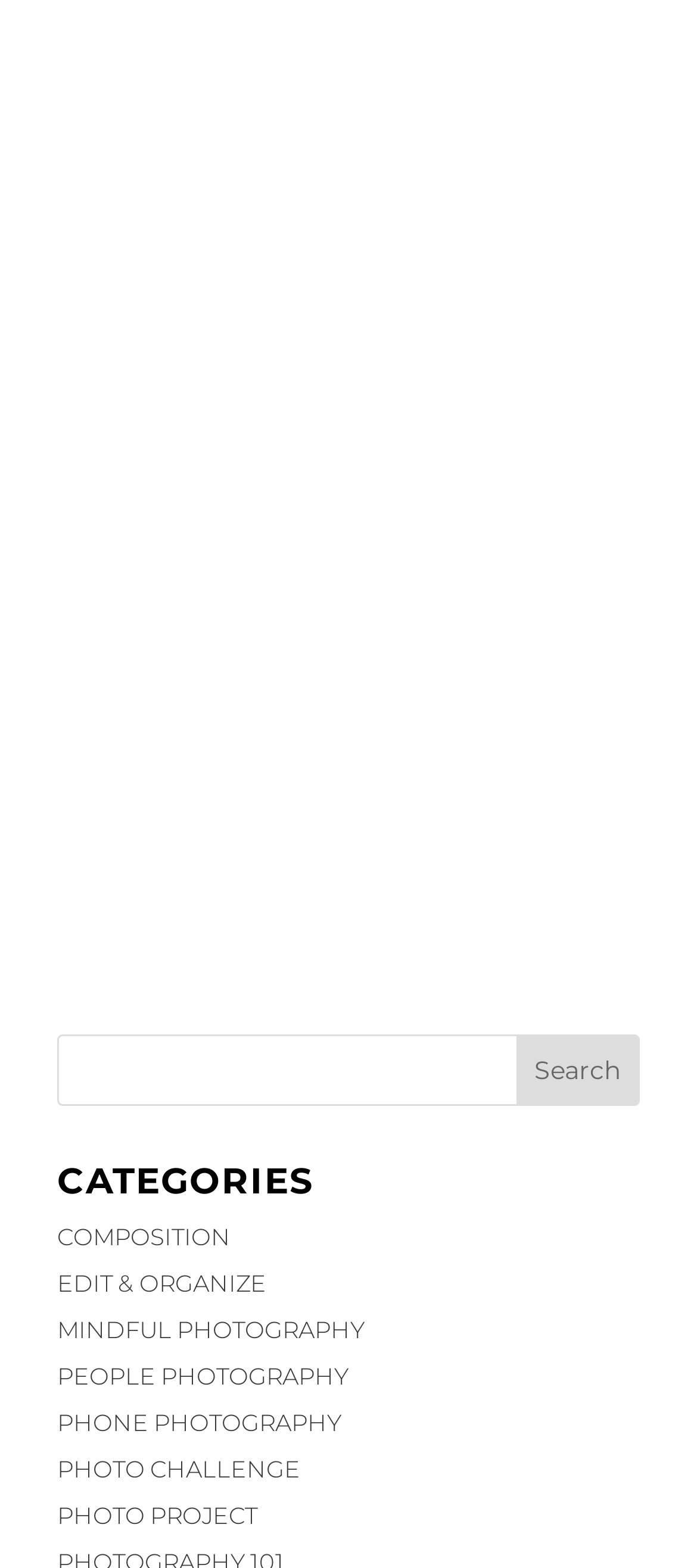Show the bounding box coordinates for the element that needs to be clicked to execute the following instruction: "Browse the PEOPLE PHOTOGRAPHY category". Provide the coordinates in the form of four float numbers between 0 and 1, i.e., [left, top, right, bottom].

[0.082, 0.869, 0.5, 0.887]